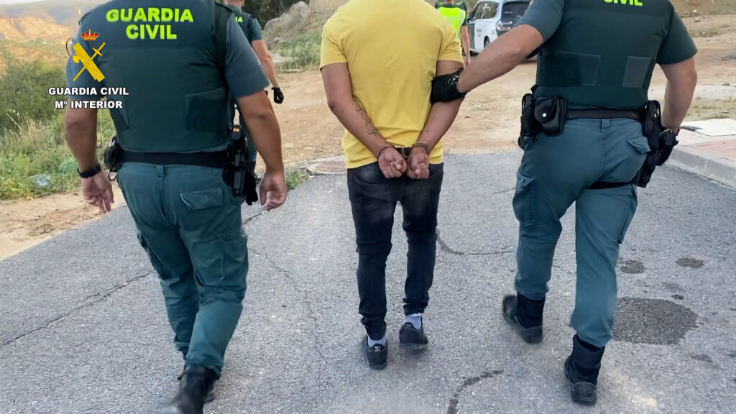Based on what you see in the screenshot, provide a thorough answer to this question: What is the individual in custody wearing?

The individual being escorted by the officers is facing away from the camera and is wearing a yellow shirt, as described in the caption.